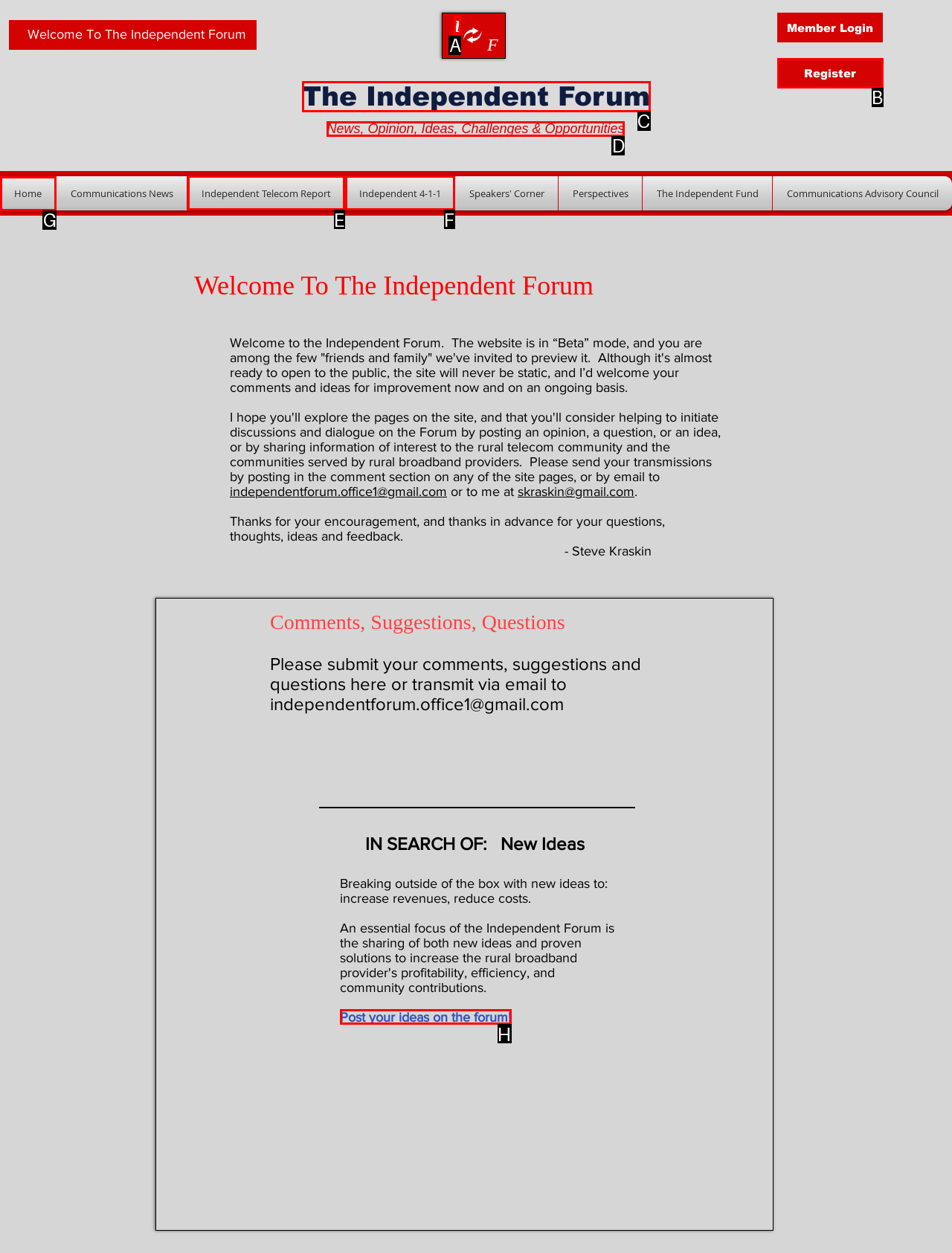Determine which option should be clicked to carry out this task: Go to the Home page
State the letter of the correct choice from the provided options.

G